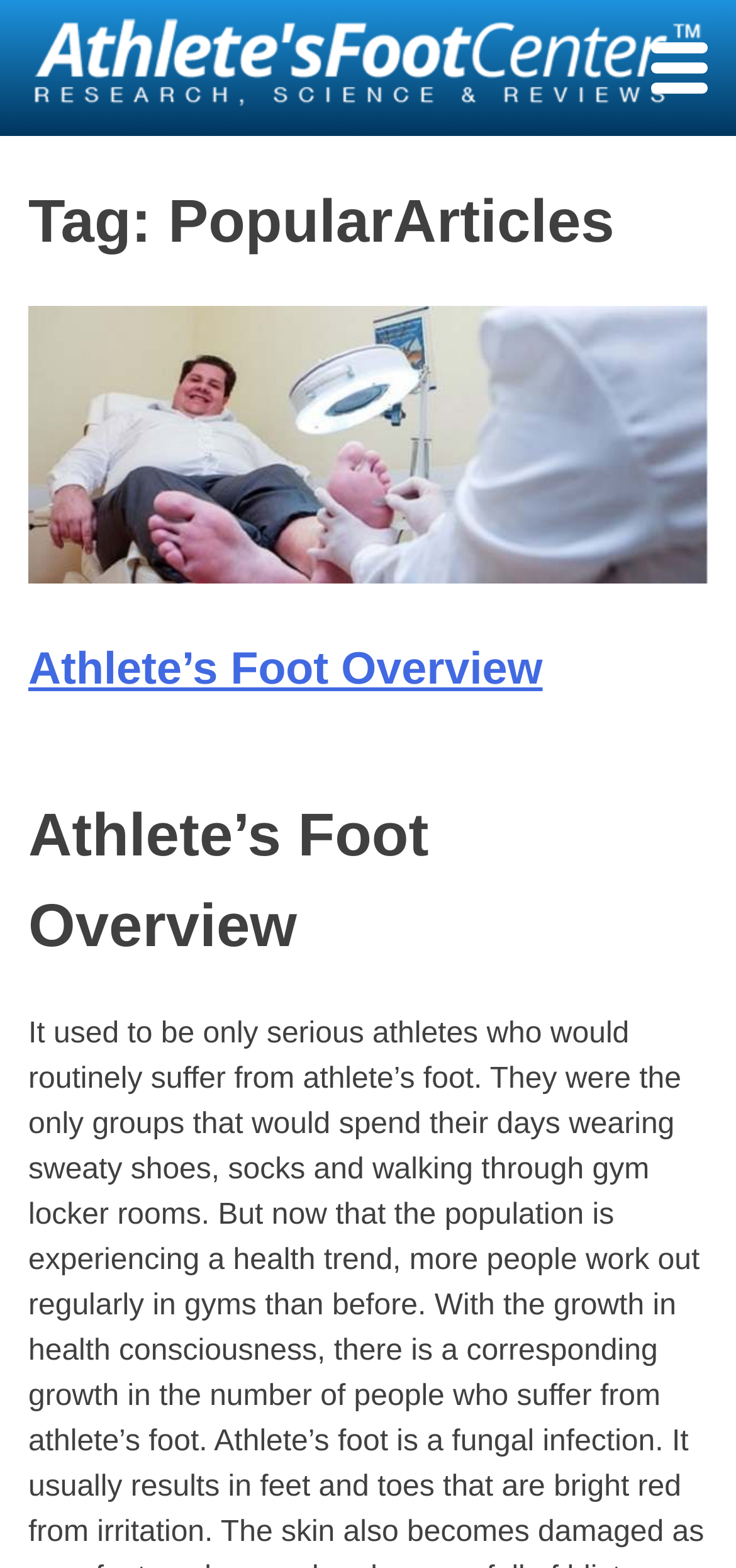Answer the following in one word or a short phrase: 
What is the topic of the article?

Athlete's Foot Overview